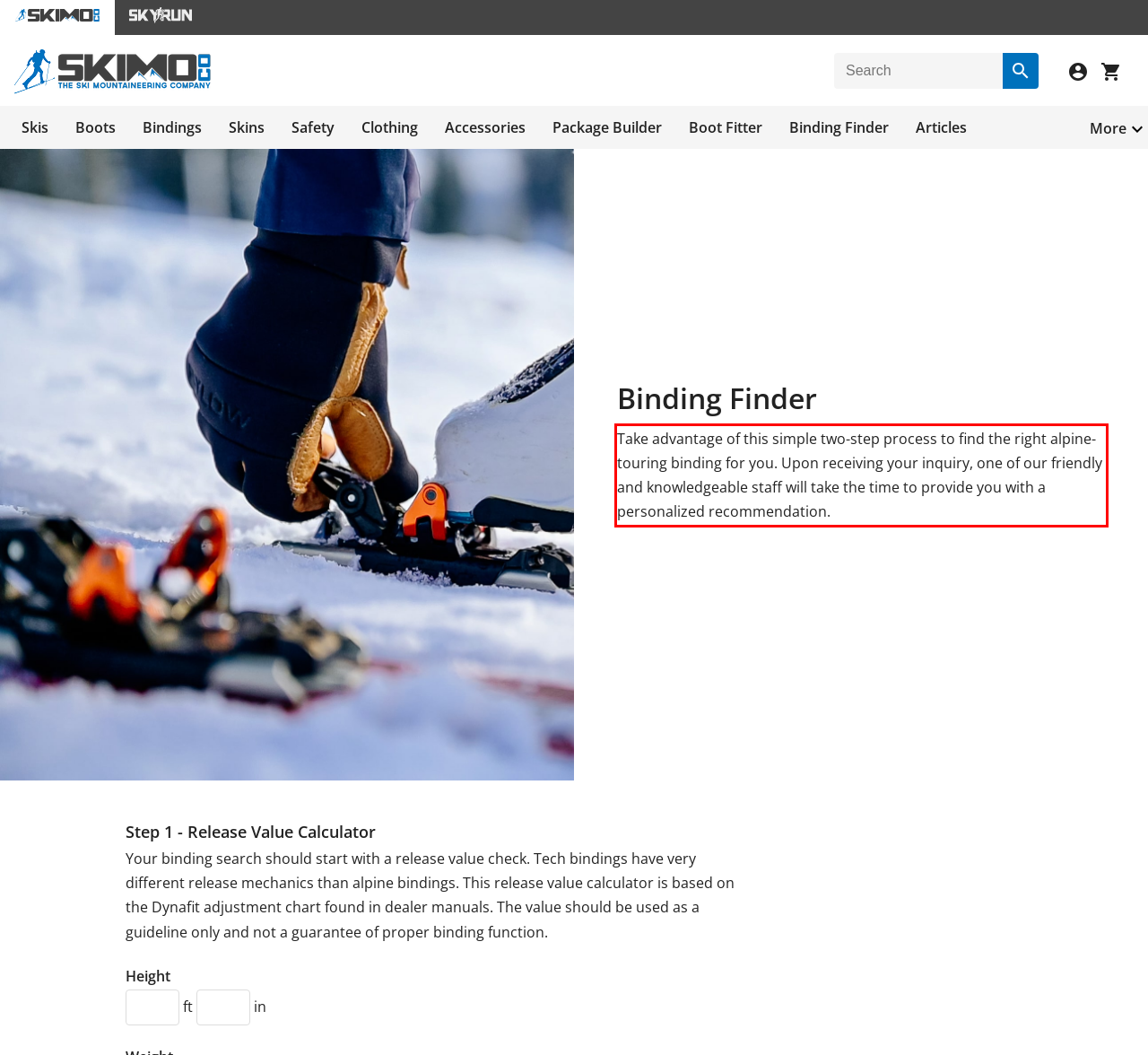The screenshot provided shows a webpage with a red bounding box. Apply OCR to the text within this red bounding box and provide the extracted content.

Take advantage of this simple two-step process to find the right alpine-touring binding for you. Upon receiving your inquiry, one of our friendly and knowledgeable staff will take the time to provide you with a personalized recommendation.